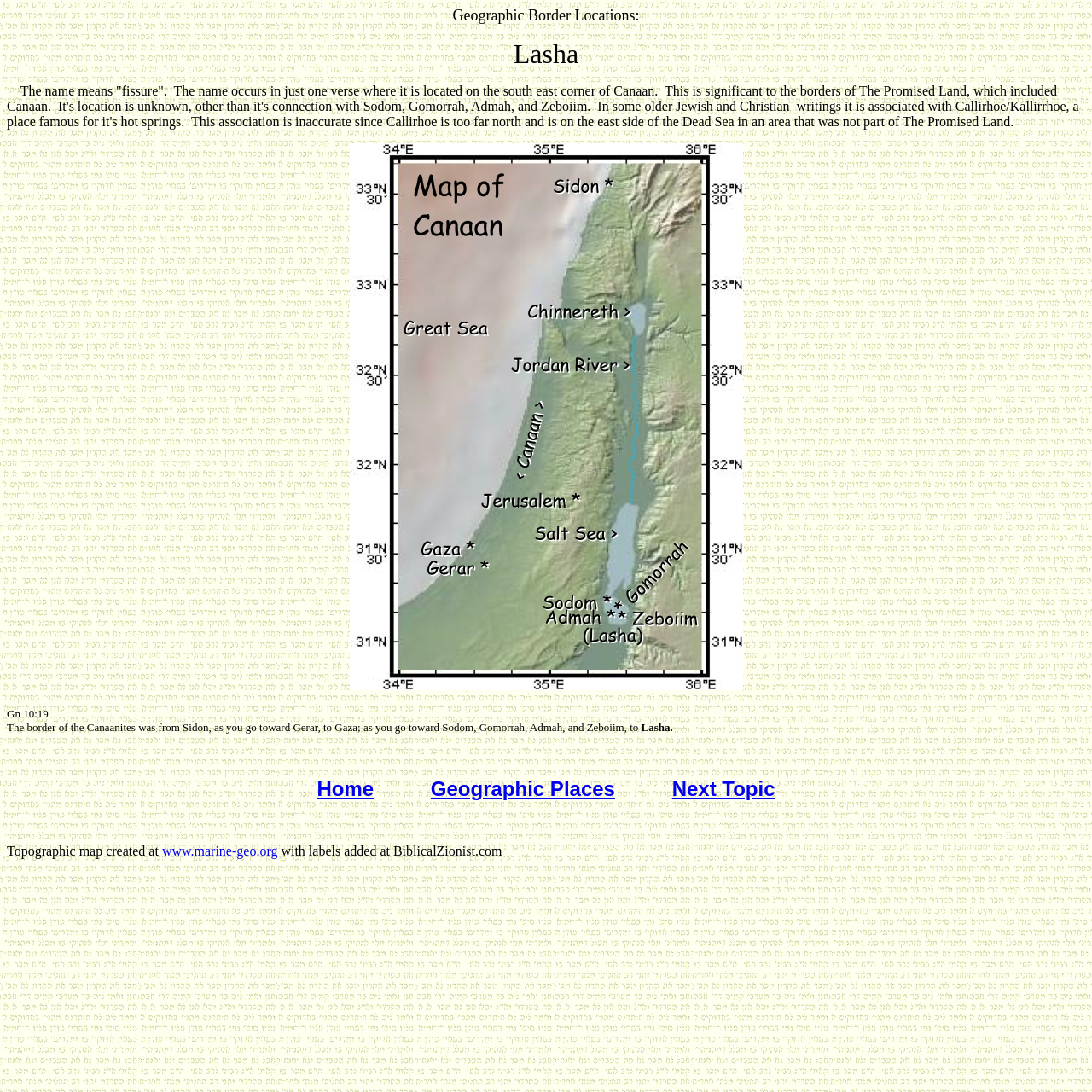What is the location of Lasha?
Please answer the question with a single word or phrase, referencing the image.

unknown